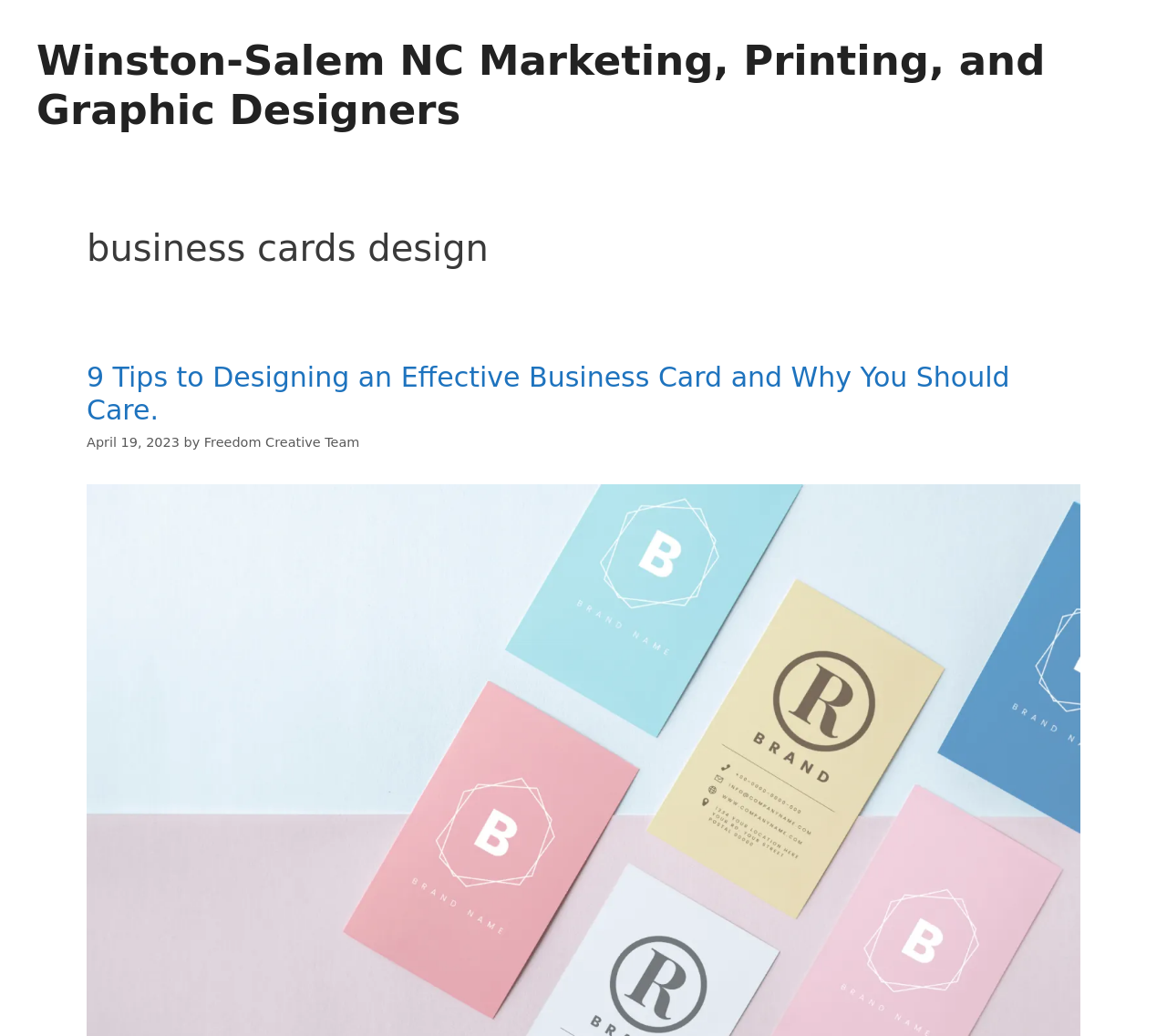Answer the question in one word or a short phrase:
What is the purpose of the webpage?

Marketing and design services